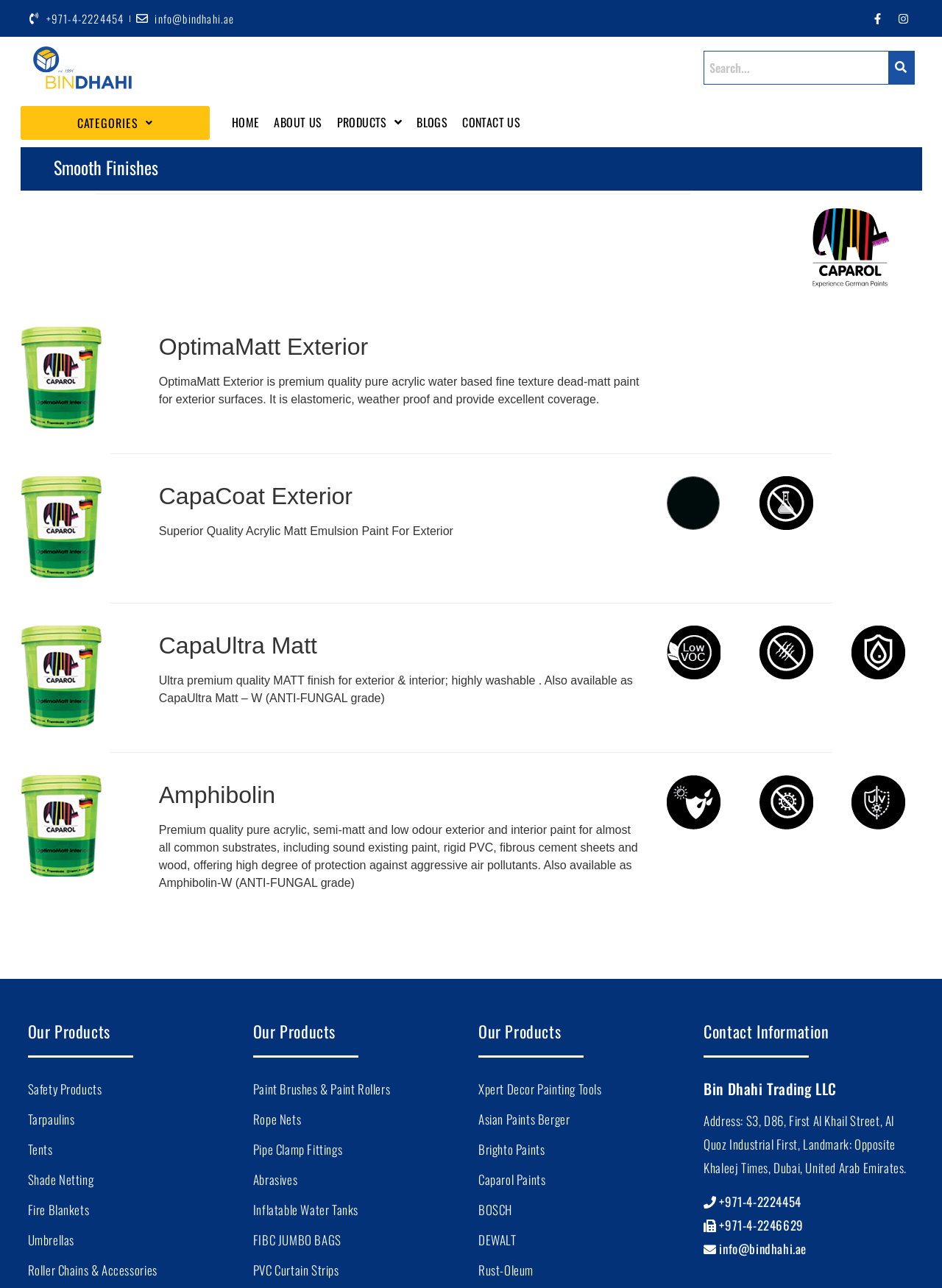Determine the bounding box coordinates for the HTML element mentioned in the following description: "Roller Chains & Accessories". The coordinates should be a list of four floats ranging from 0 to 1, represented as [left, top, right, bottom].

[0.029, 0.974, 0.253, 0.998]